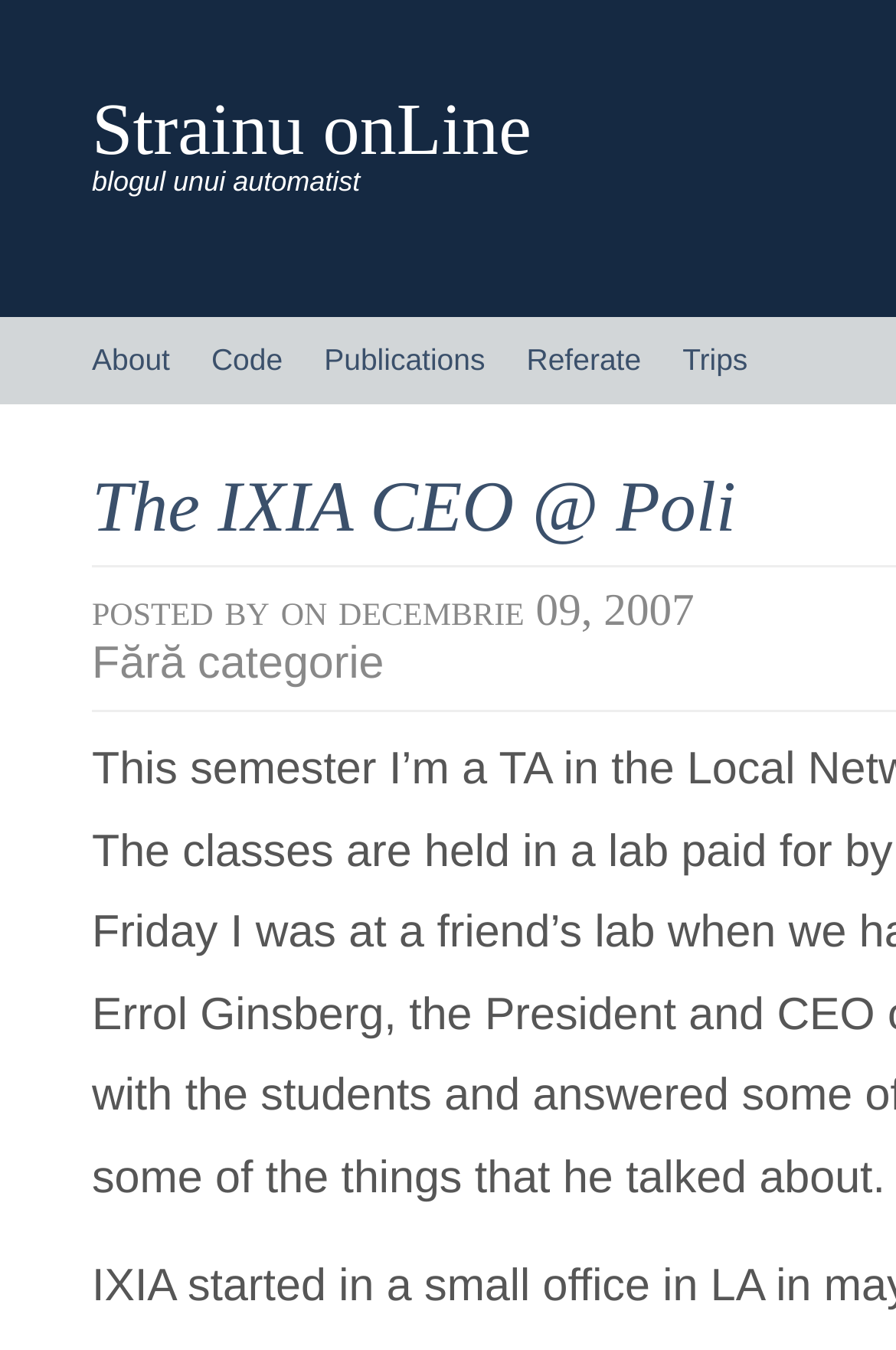Provide the bounding box coordinates for the UI element that is described as: "The IXIA CEO @ Poli".

[0.103, 0.345, 0.821, 0.405]